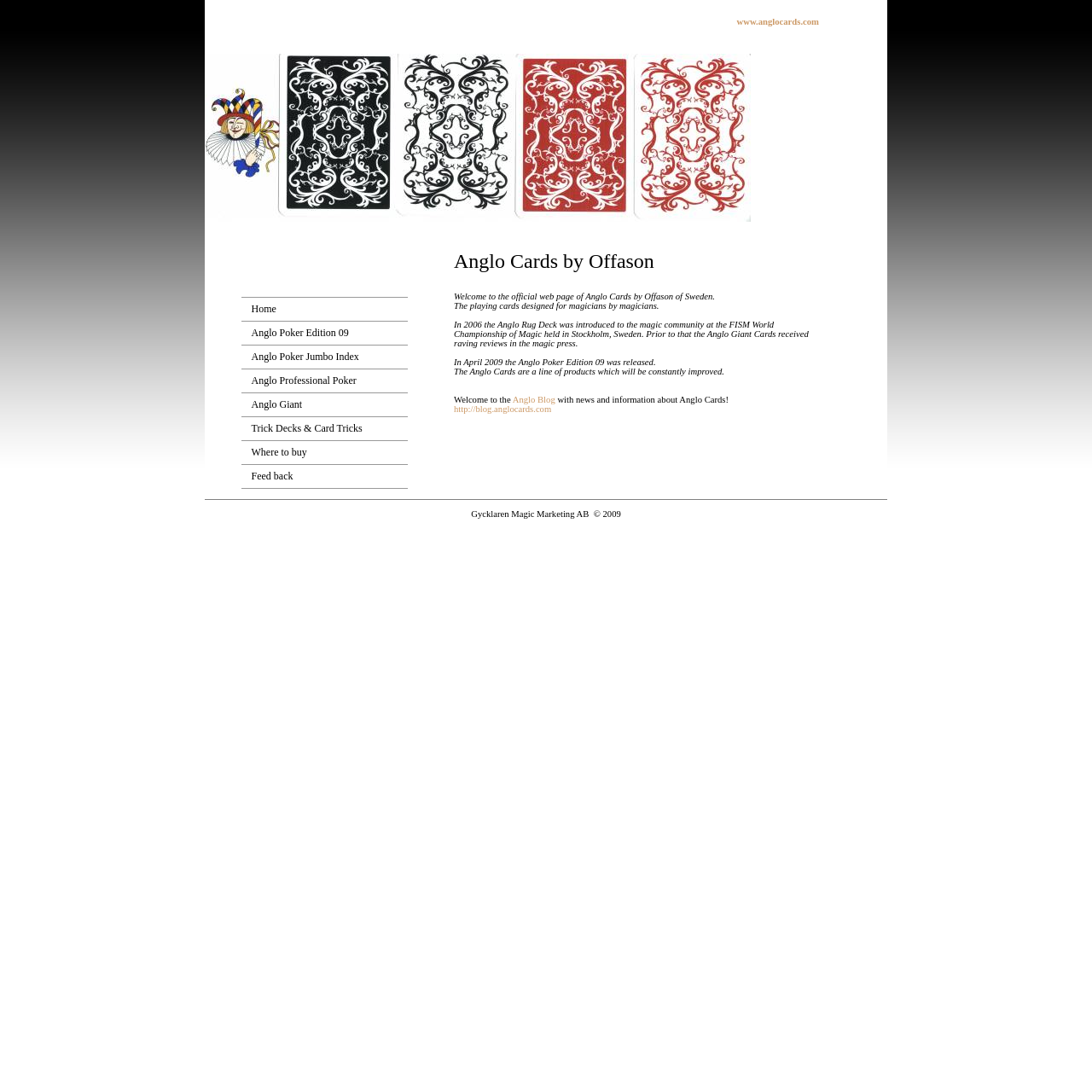Please identify the bounding box coordinates of the area I need to click to accomplish the following instruction: "Read Anglo Blog".

[0.469, 0.362, 0.51, 0.37]